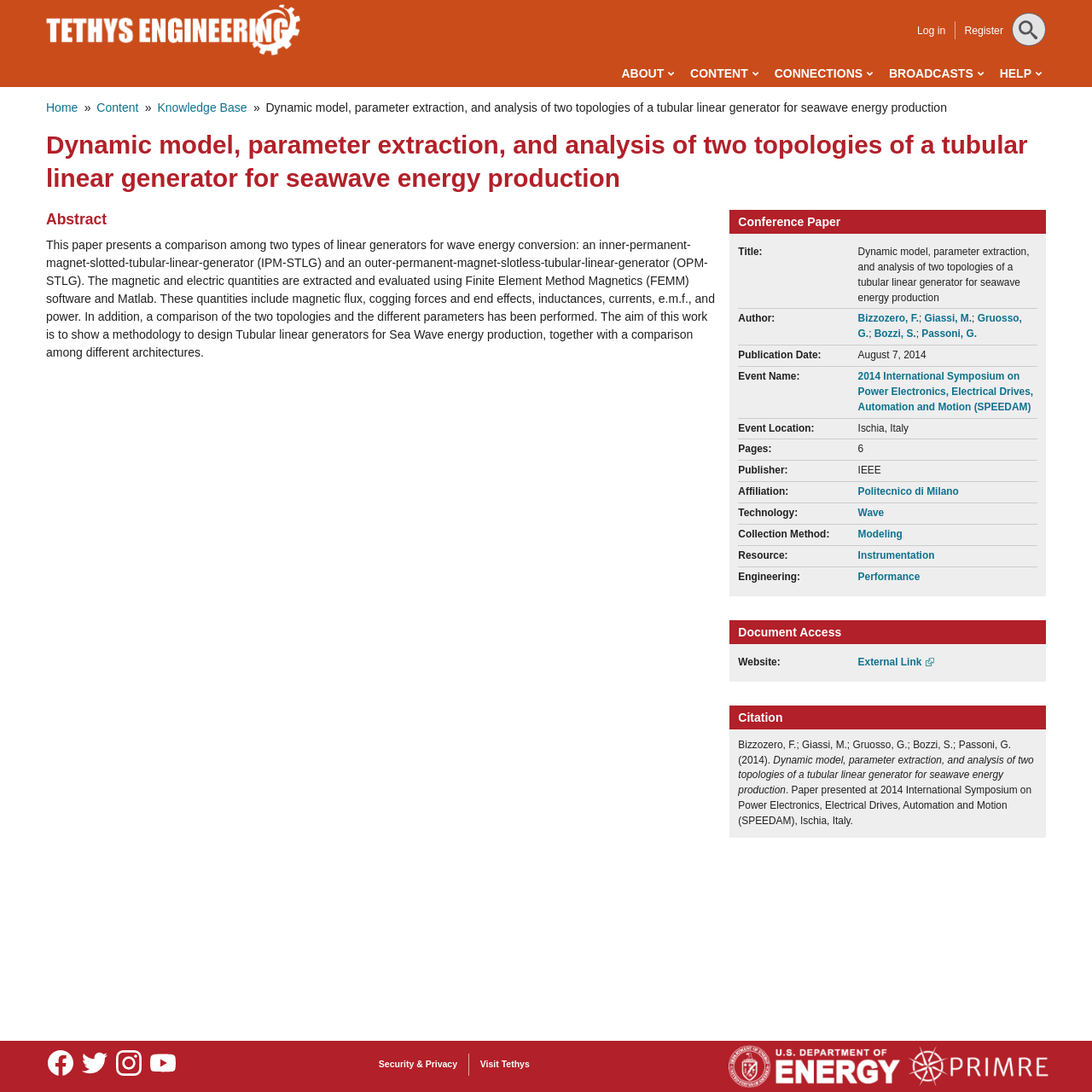What is the affiliation of the authors?
Refer to the image and give a detailed answer to the query.

I found this answer by looking at the section 'Affiliation:' which mentions the affiliation of the authors as 'Politecnico di Milano'.